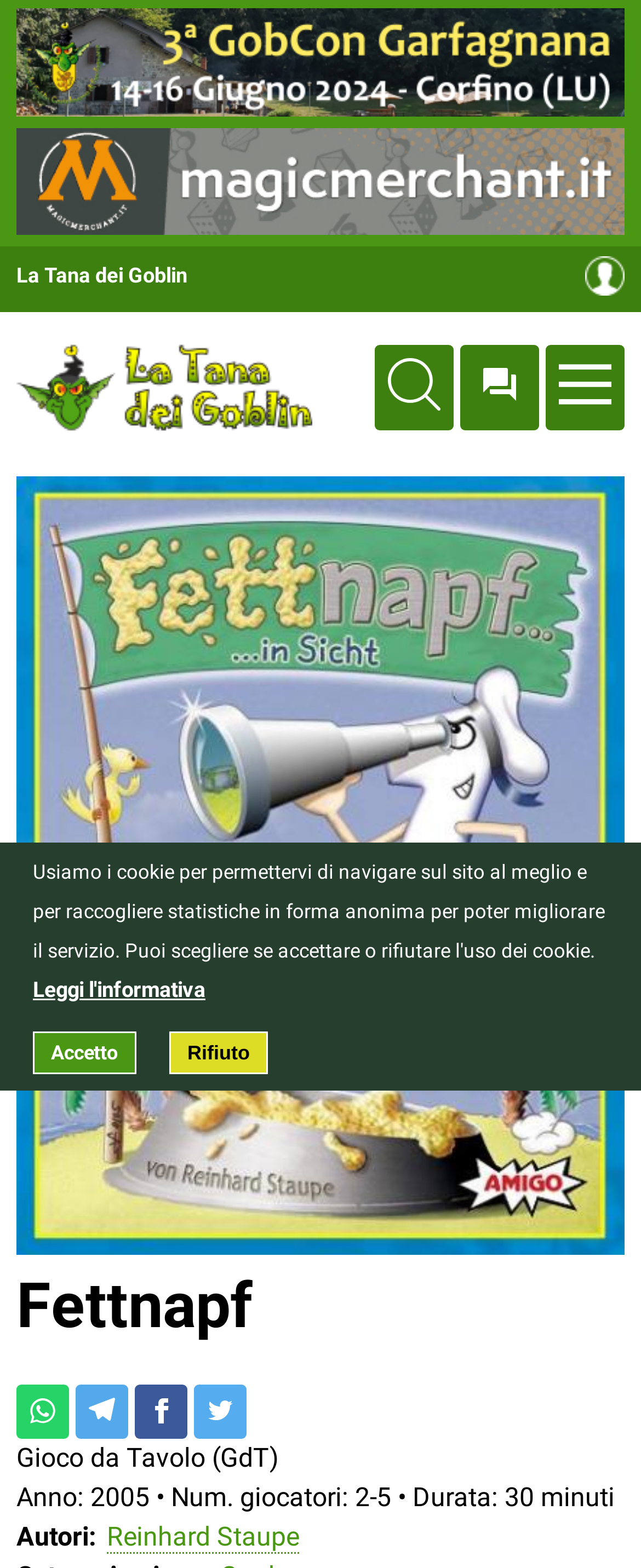Locate the bounding box coordinates of the clickable area needed to fulfill the instruction: "View Fettnapf game details".

[0.026, 0.808, 0.974, 0.858]